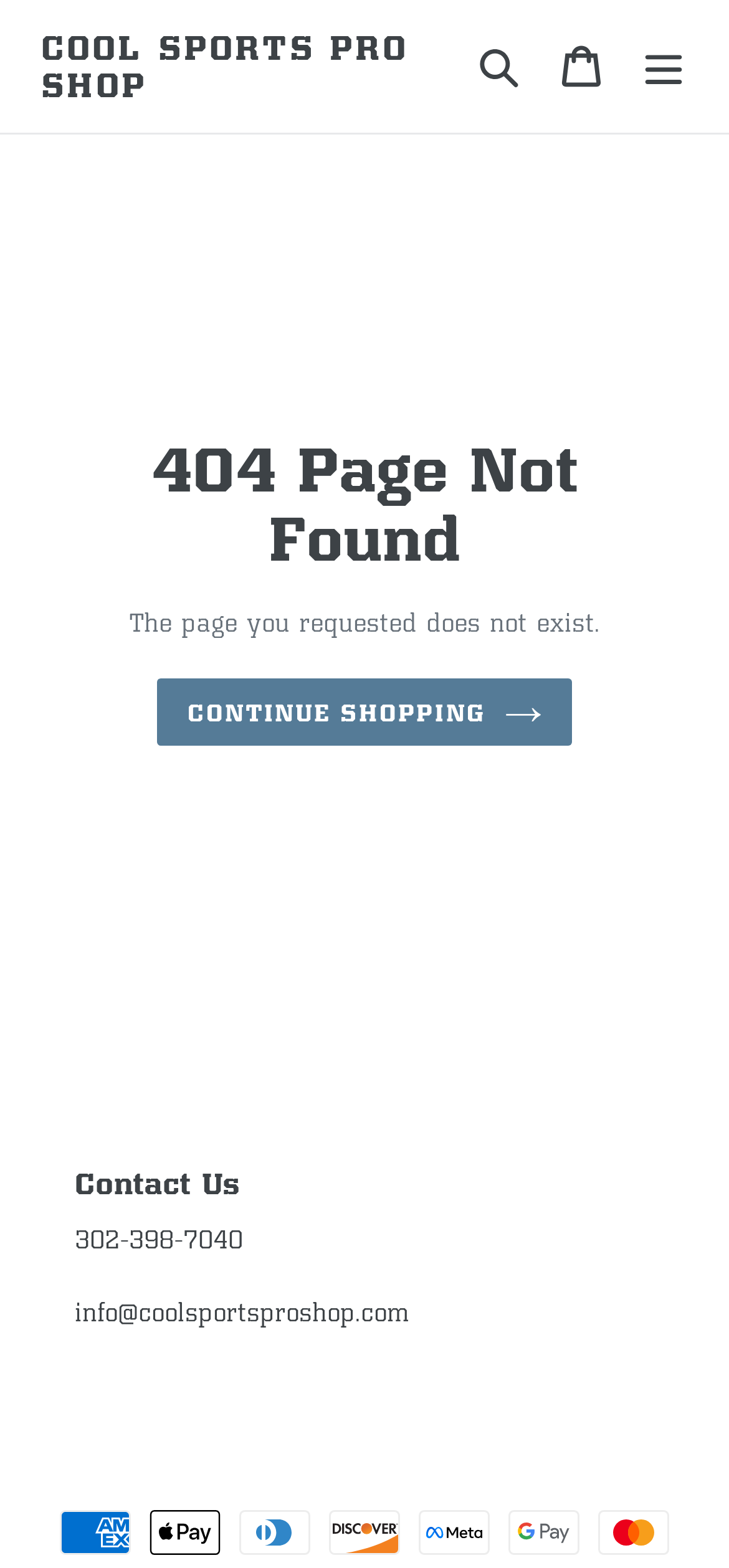Look at the image and answer the question in detail:
What is the error message on this page?

I found the error message by looking at the heading element on the page, which has the text '404 Page Not Found'. This indicates that the page the user requested does not exist.